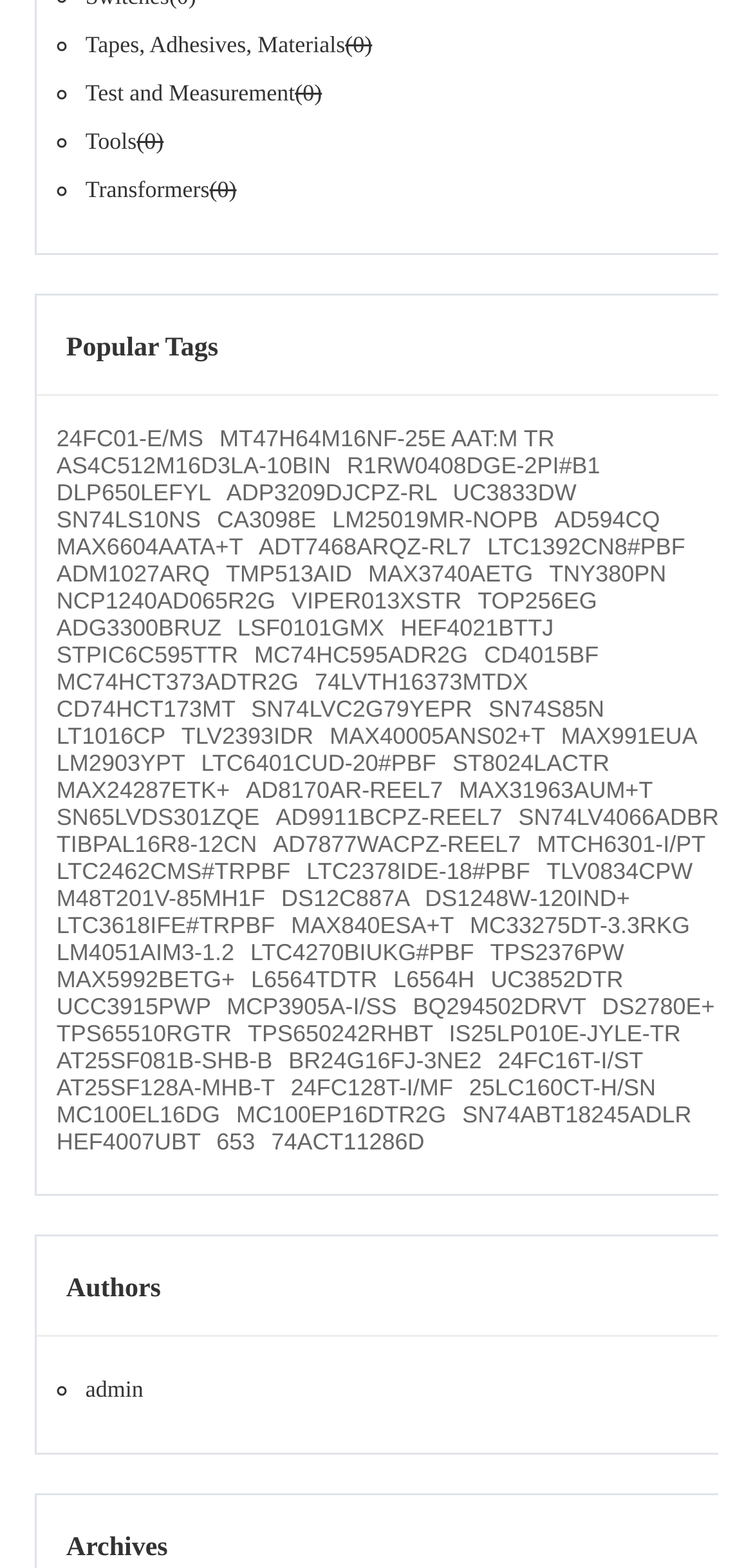Locate the bounding box coordinates of the element I should click to achieve the following instruction: "Click on 24FC01-E/MS".

[0.075, 0.271, 0.27, 0.288]